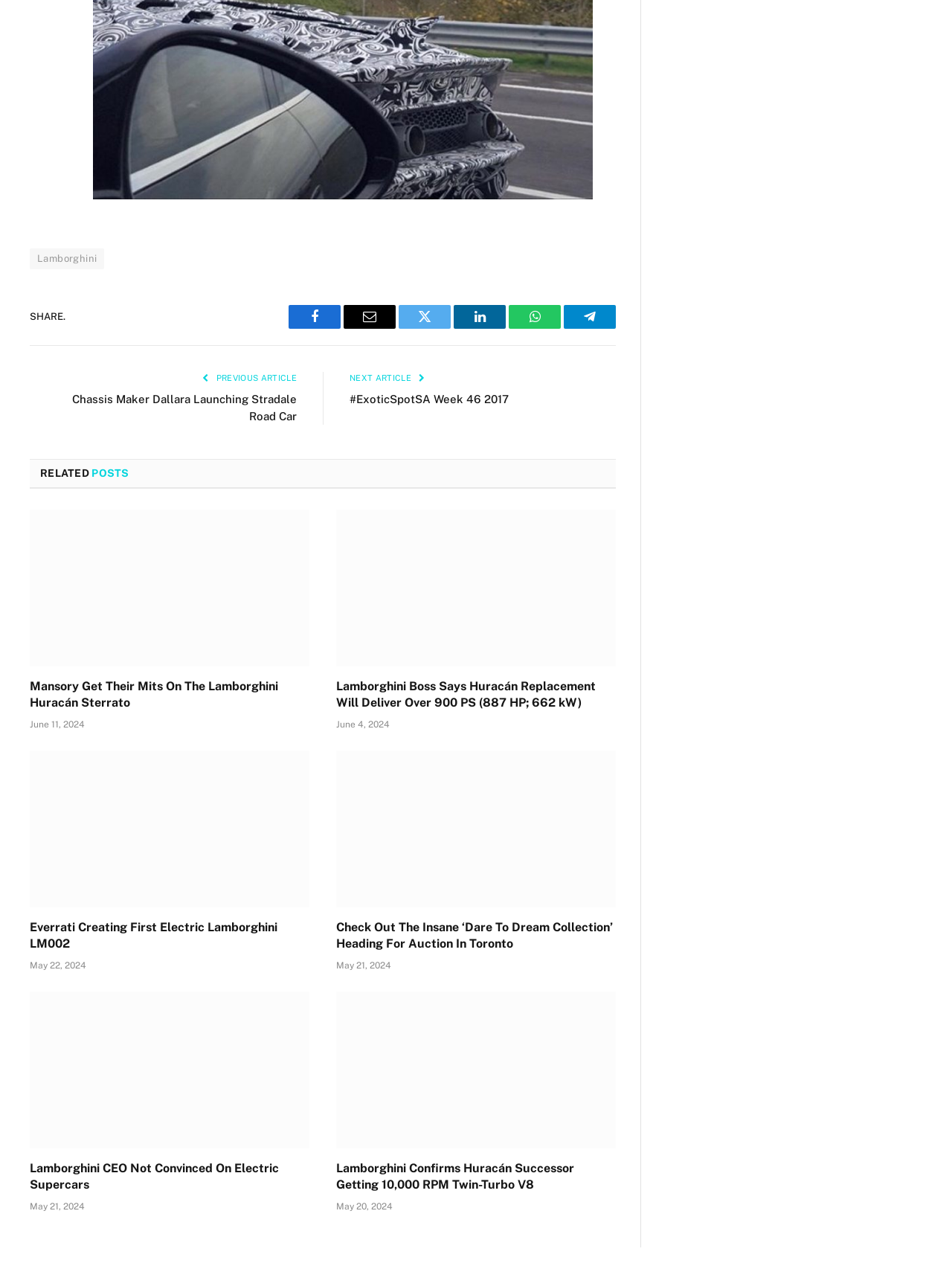Based on the element description: "Email", identify the bounding box coordinates for this UI element. The coordinates must be four float numbers between 0 and 1, listed as [left, top, right, bottom].

[0.361, 0.241, 0.416, 0.259]